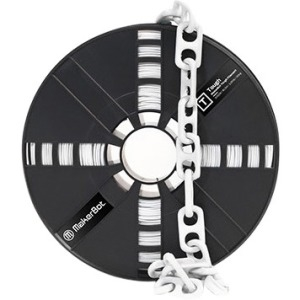Detail every aspect of the image in your description.

The image features a spool of MakerBot Tough Filament, which is specifically designed for 3D printing applications. This filament is notable for its durability and strength, making it ideal for creating robust models. The spool is predominantly black, with white accents and a central hub that facilitates easy feed during printing. It appears to have a chain linked to it, indicating it may be used in a professional or industrial setting where secure handling is essential. The product is part of the MakerBot brand, known for its high-quality 3D printing solutions.